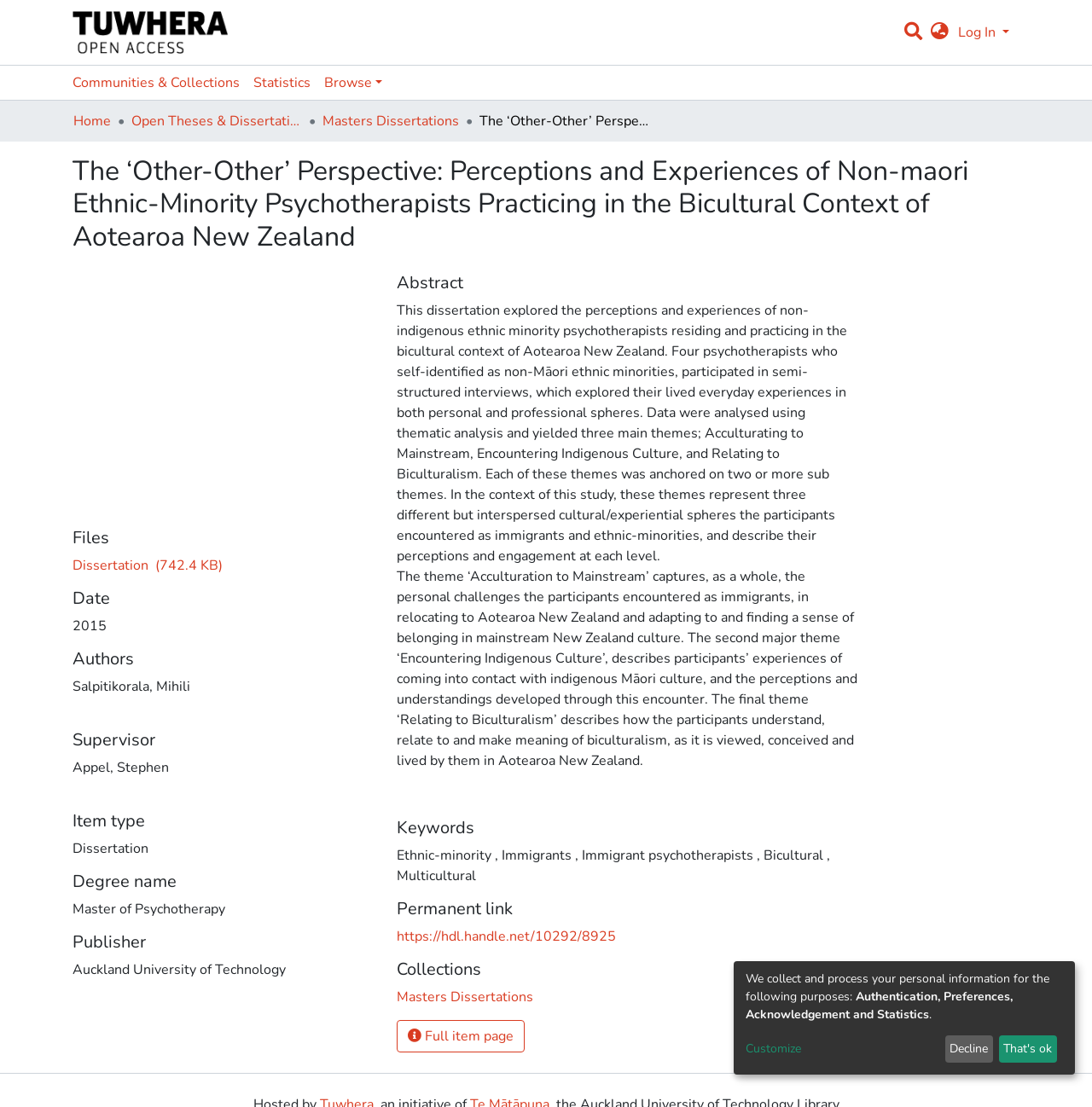What is the publisher of the dissertation?
Based on the image content, provide your answer in one word or a short phrase.

Auckland University of Technology